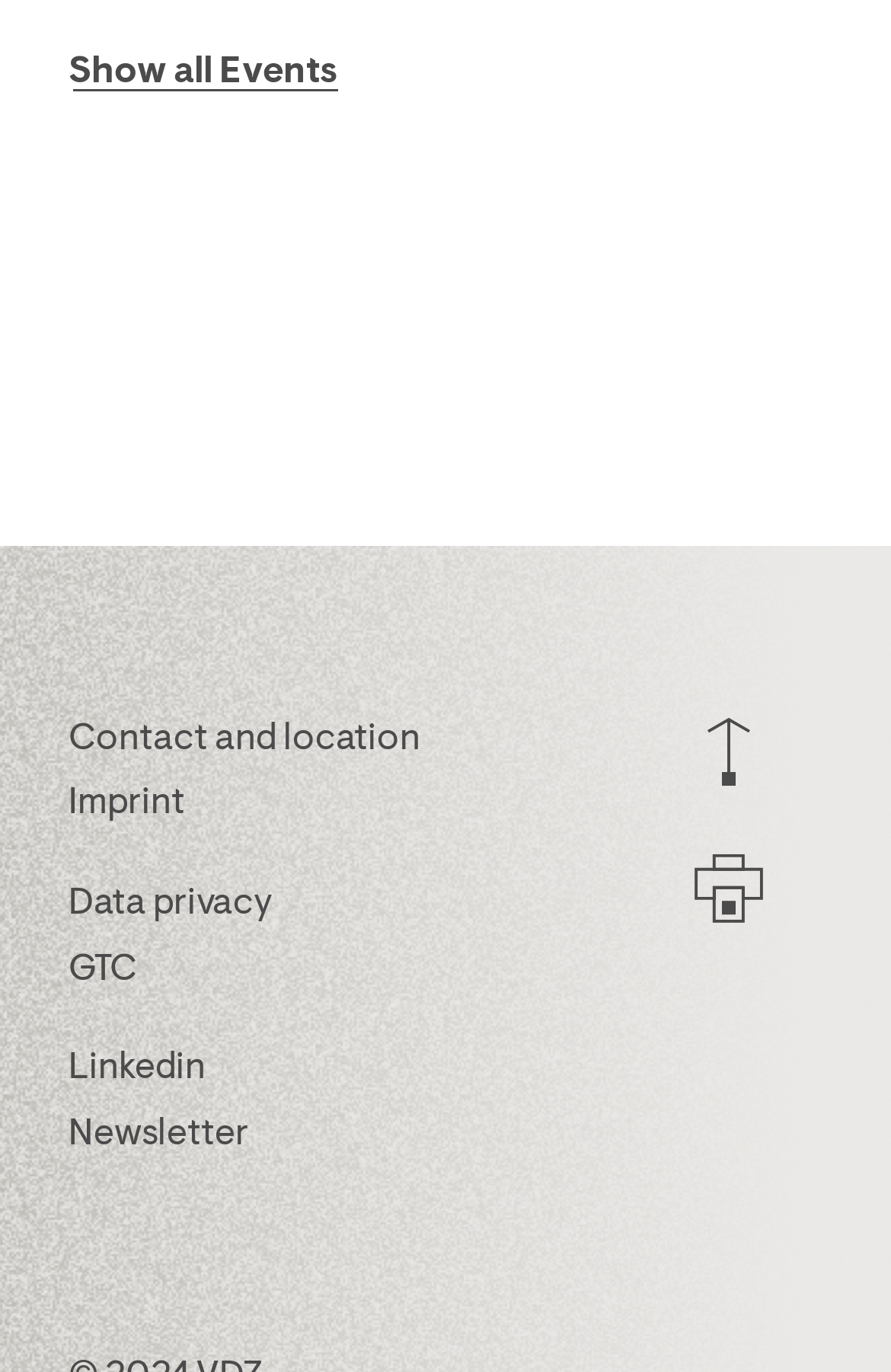Answer the question in one word or a short phrase:
How many buttons are on the page?

2